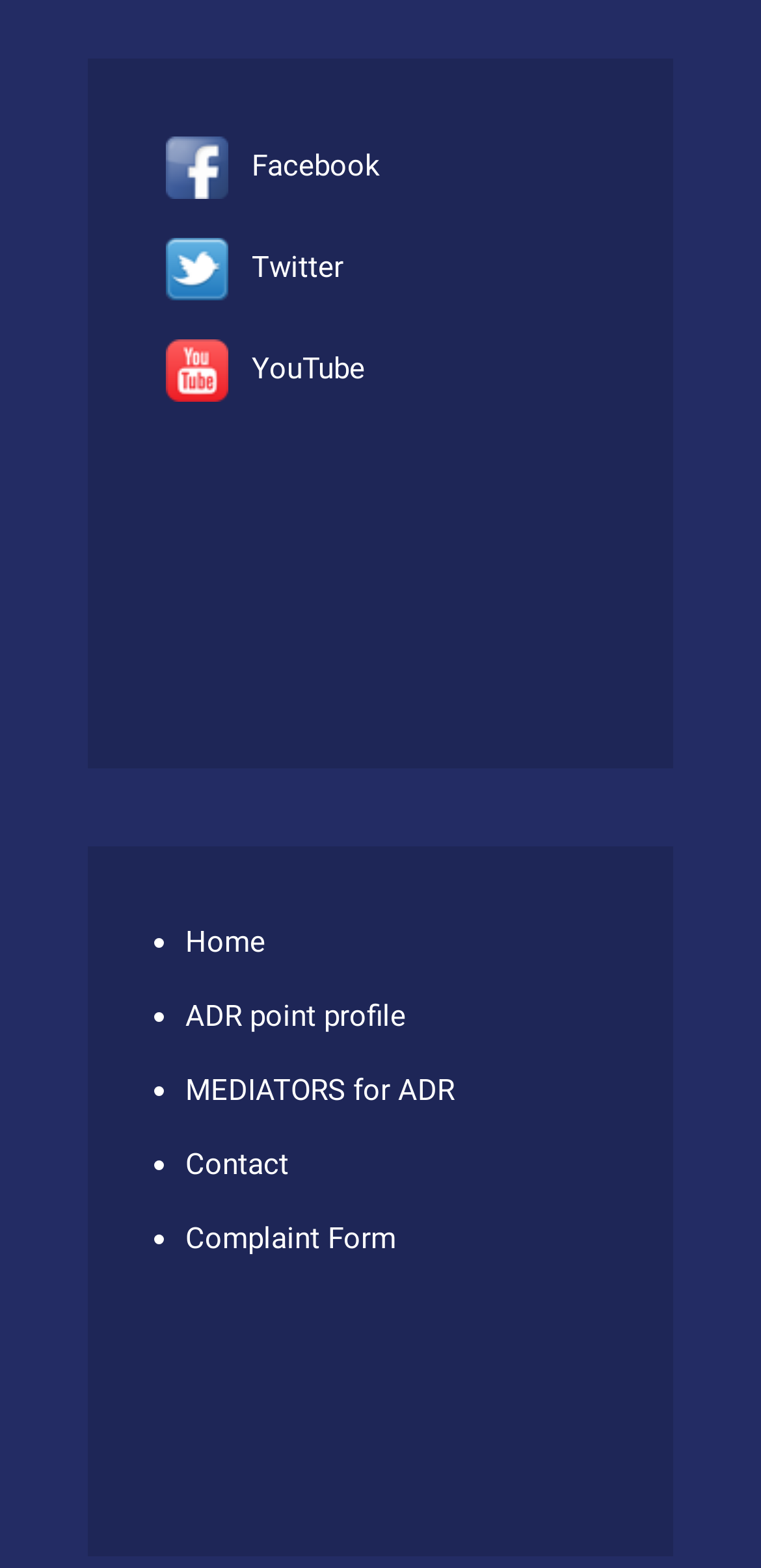Locate the bounding box coordinates of the item that should be clicked to fulfill the instruction: "view ADR point profile".

[0.244, 0.631, 0.782, 0.666]